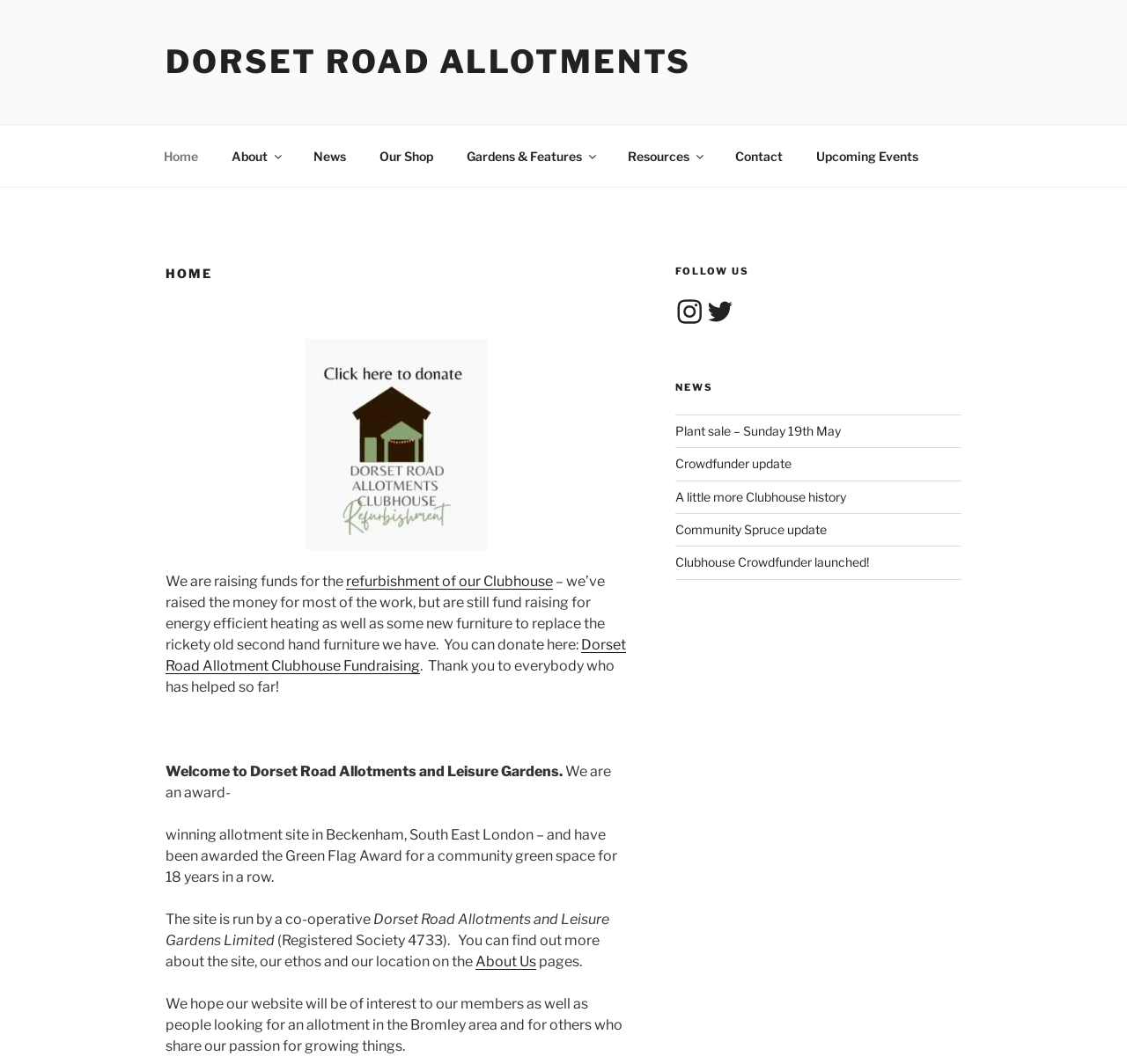Locate and extract the text of the main heading on the webpage.

DORSET ROAD ALLOTMENTS